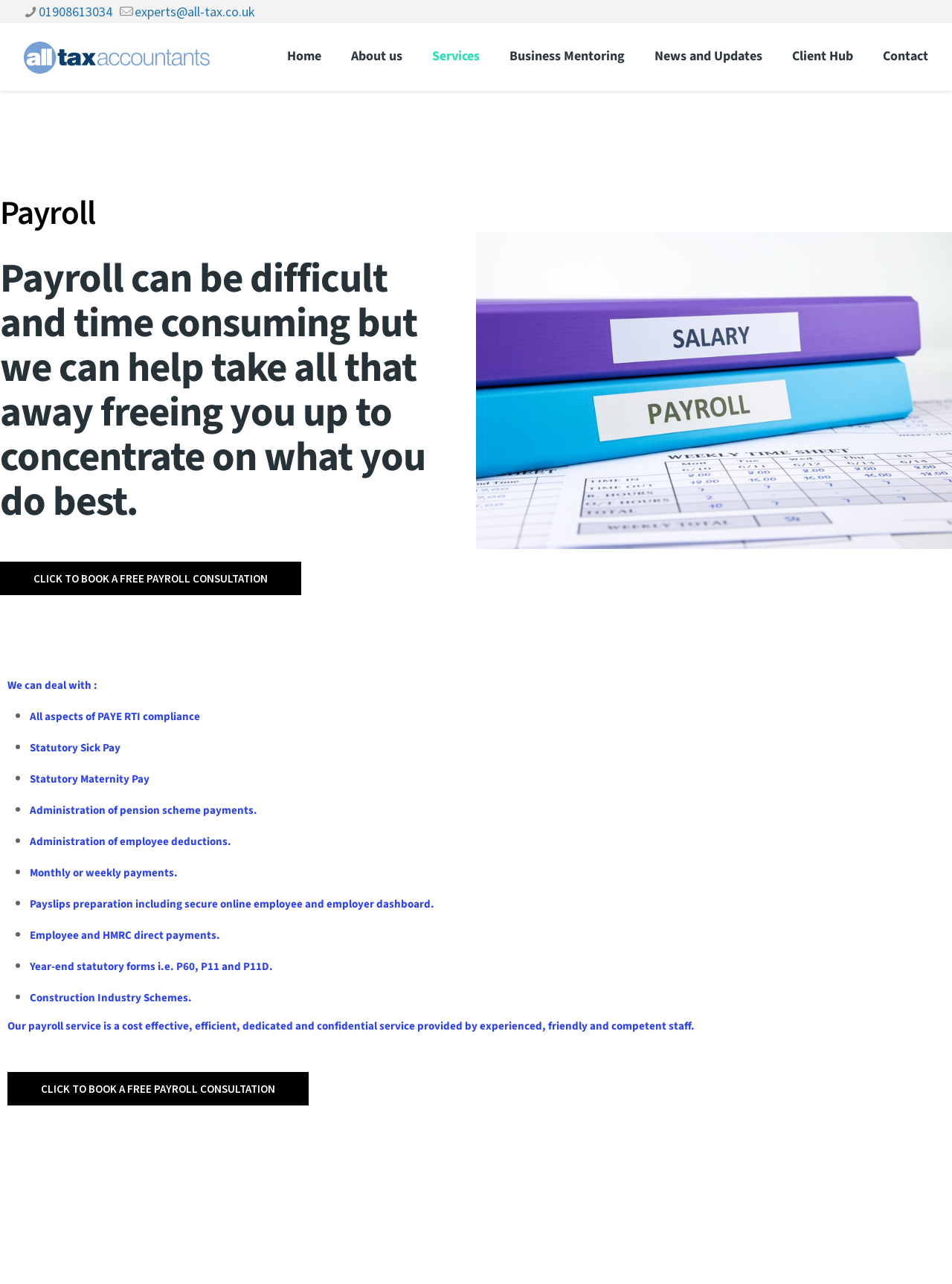Pinpoint the bounding box coordinates of the element to be clicked to execute the instruction: "click CLICK TO BOOK A FREE PAYROLL CONSULTATION".

[0.0, 0.437, 0.316, 0.463]